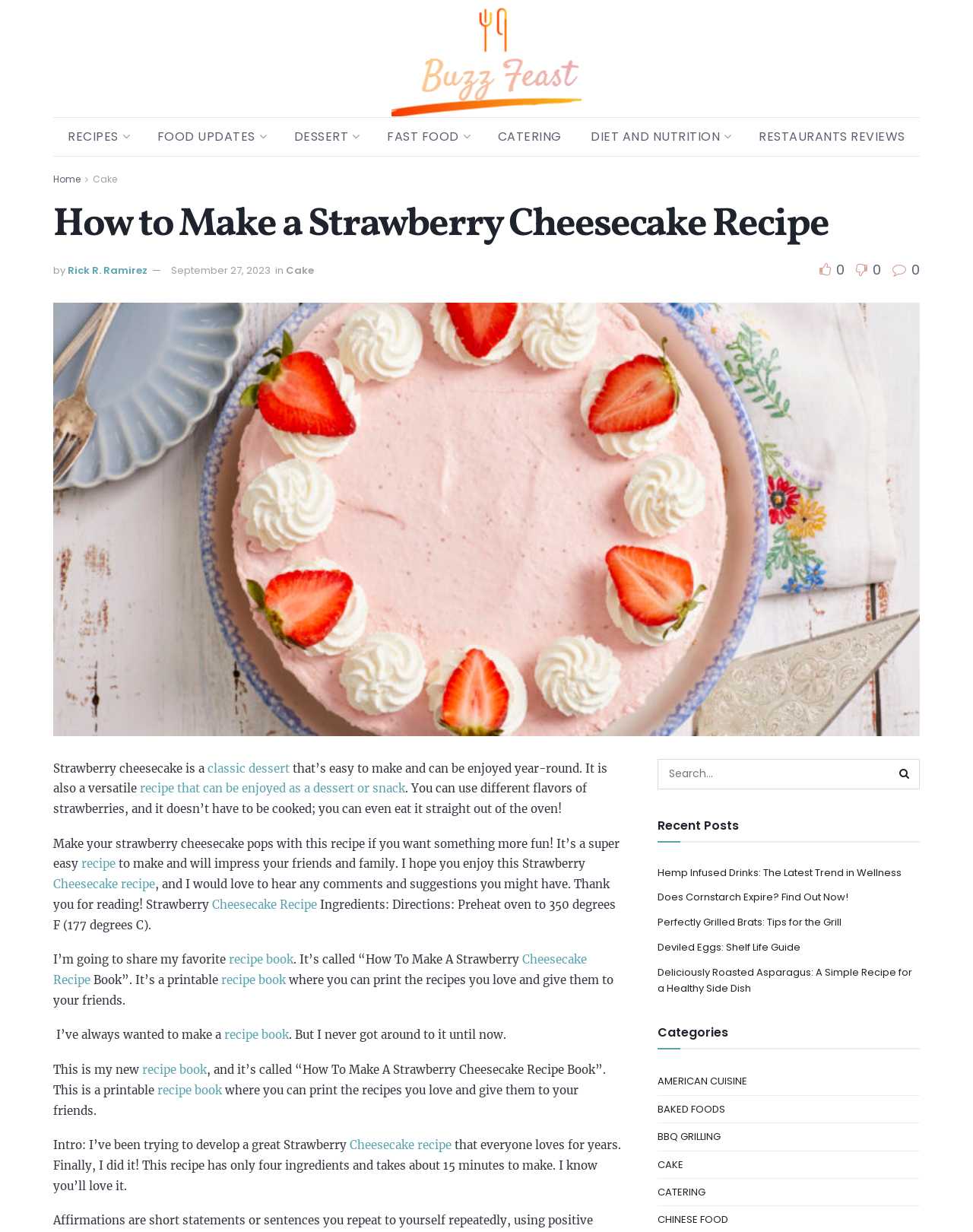Identify the bounding box coordinates for the UI element described as follows: "Cheesecake recipe". Ensure the coordinates are four float numbers between 0 and 1, formatted as [left, top, right, bottom].

[0.359, 0.923, 0.464, 0.935]